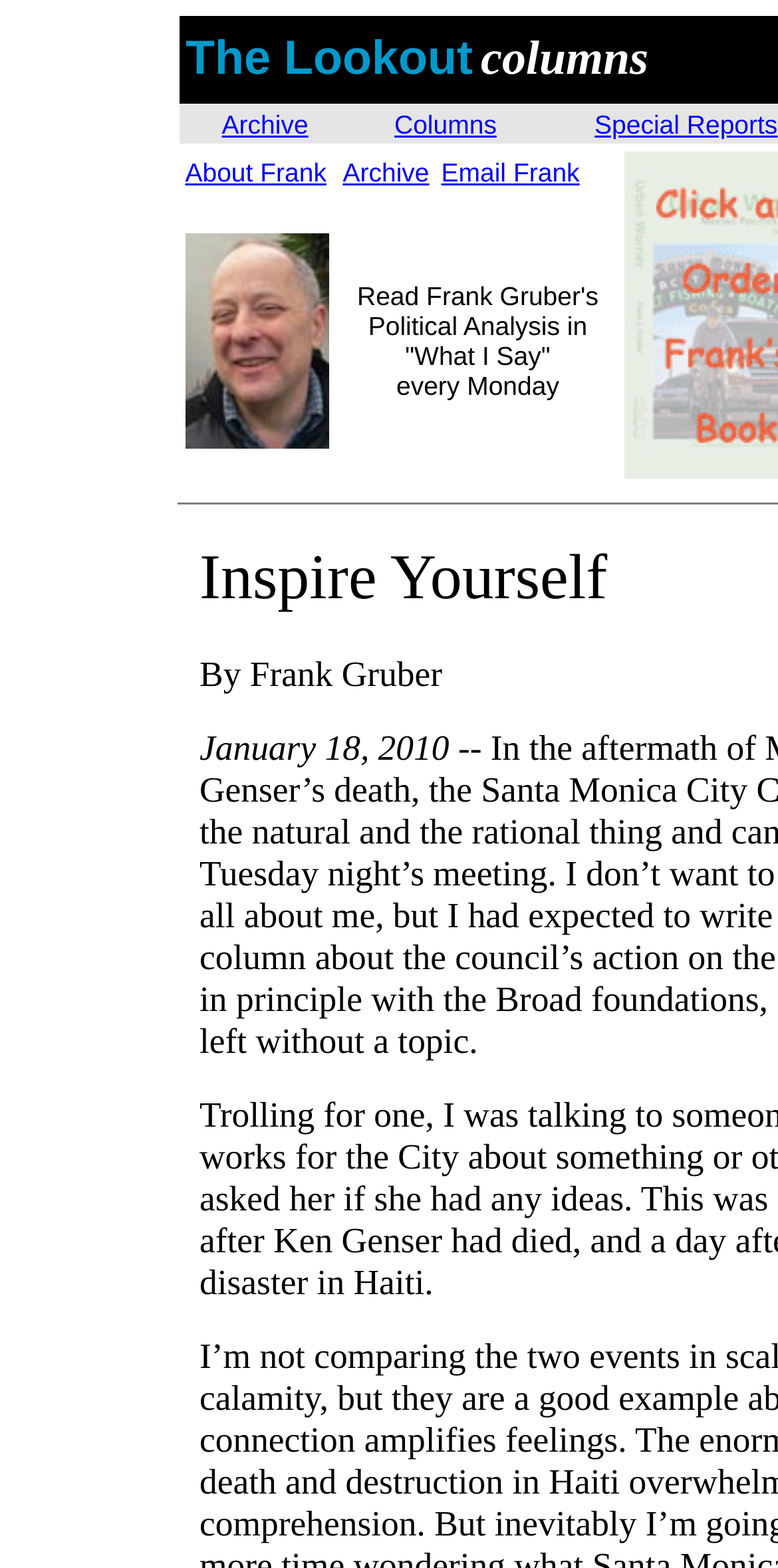Determine the bounding box coordinates of the UI element described by: "Special Reports".

[0.764, 0.069, 0.999, 0.088]